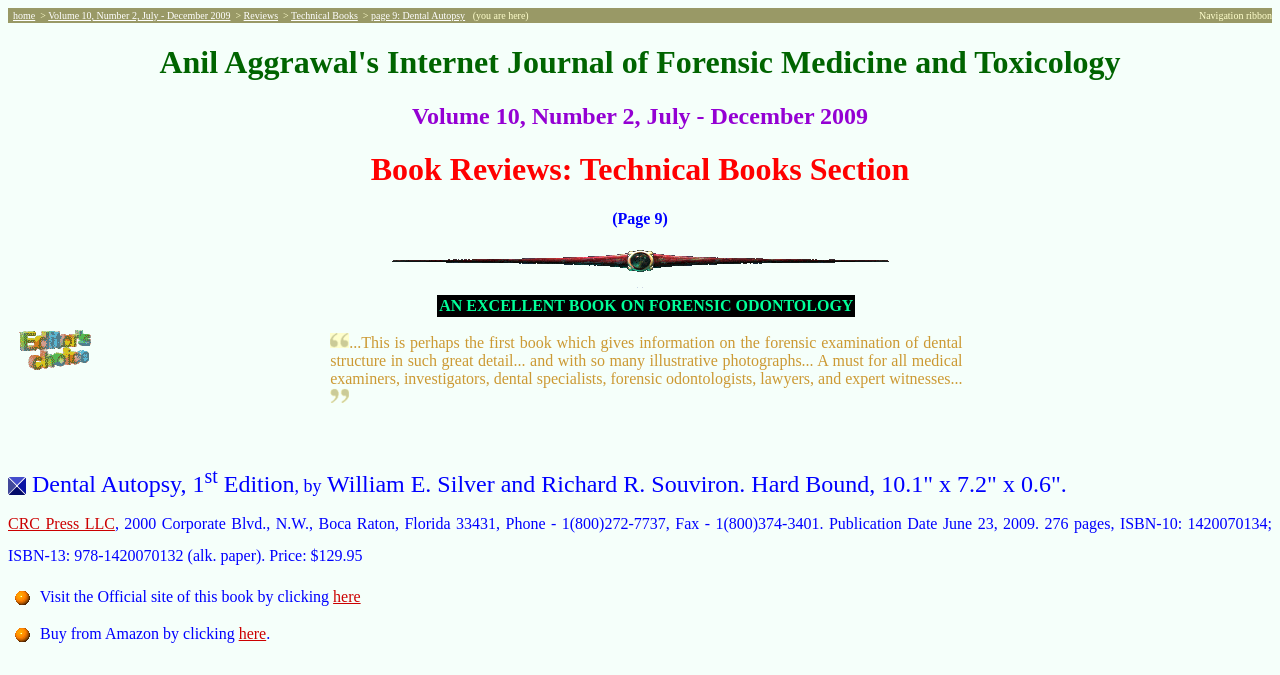Using the information in the image, give a comprehensive answer to the question: 
What is the price of the book?

The price of the book can be found in the text element that reads 'Price: $129.95'.